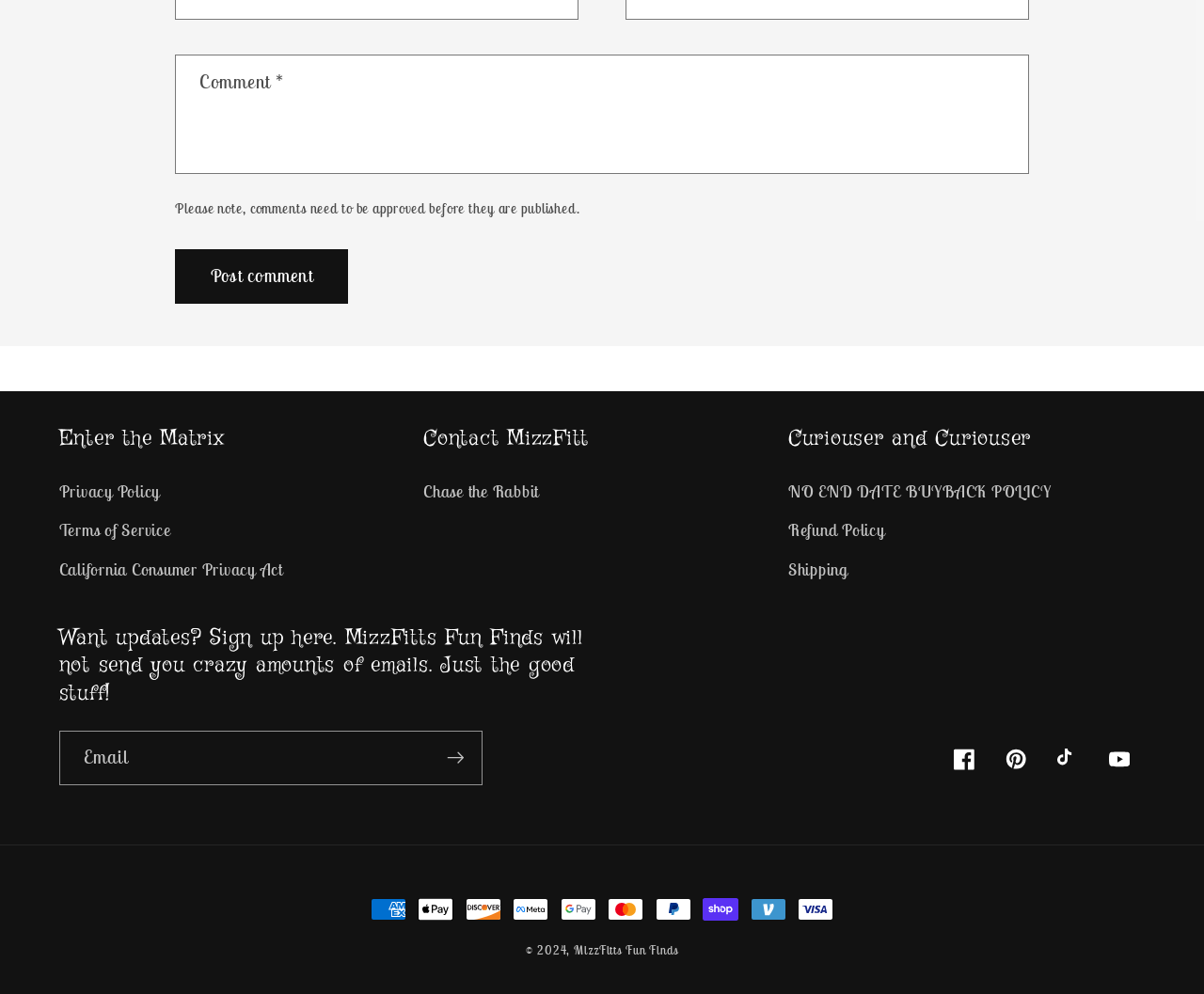Use the details in the image to answer the question thoroughly: 
What is the label of the button next to the 'Email' textbox?

The button next to the 'Email' textbox is labeled as 'No Spam. Just The Good Stuff!', which suggests that it is used to submit the email address for updates, as stated in the adjacent heading.